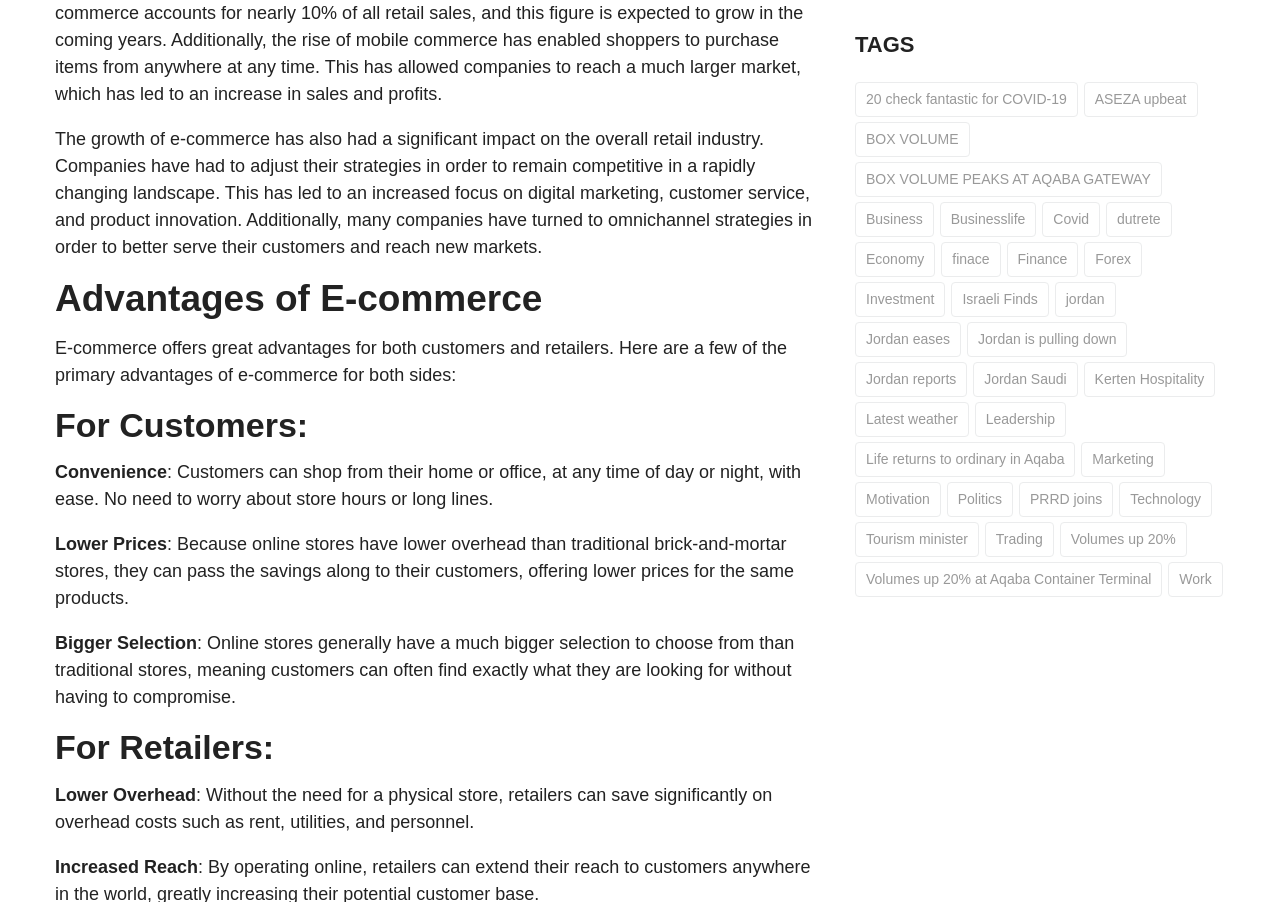Predict the bounding box coordinates of the area that should be clicked to accomplish the following instruction: "View open positions and apply online". The bounding box coordinates should consist of four float numbers between 0 and 1, i.e., [left, top, right, bottom].

None